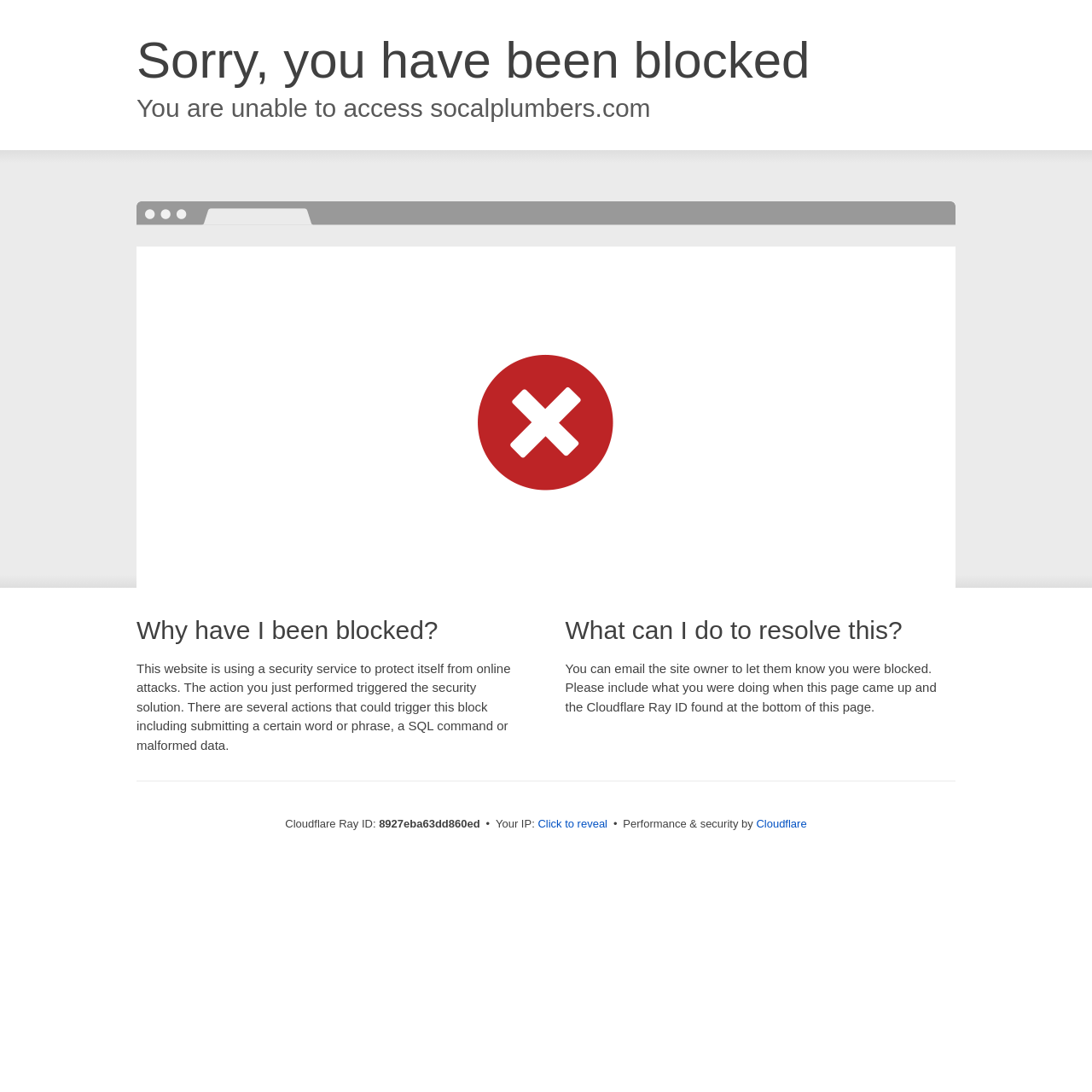Create a detailed narrative of the webpage’s visual and textual elements.

The webpage is a Cloudflare error page, indicating that the user's access to a website has been blocked due to a security issue. At the top of the page, there are two headings: "Sorry, you have been blocked" and "You are unable to access socalplumbers.com". 

Below these headings, there is a section explaining why the user has been blocked, with a heading "Why have I been blocked?" followed by a paragraph of text describing the security service and the actions that may have triggered the block.

To the right of this section, there is another section with a heading "What can I do to resolve this?" followed by a paragraph of text suggesting that the user can email the site owner to resolve the issue.

At the bottom of the page, there is a section displaying technical information, including the Cloudflare Ray ID, the user's IP address, and a button to reveal the IP address. This section also includes a link to Cloudflare, indicating that the security service is provided by Cloudflare.